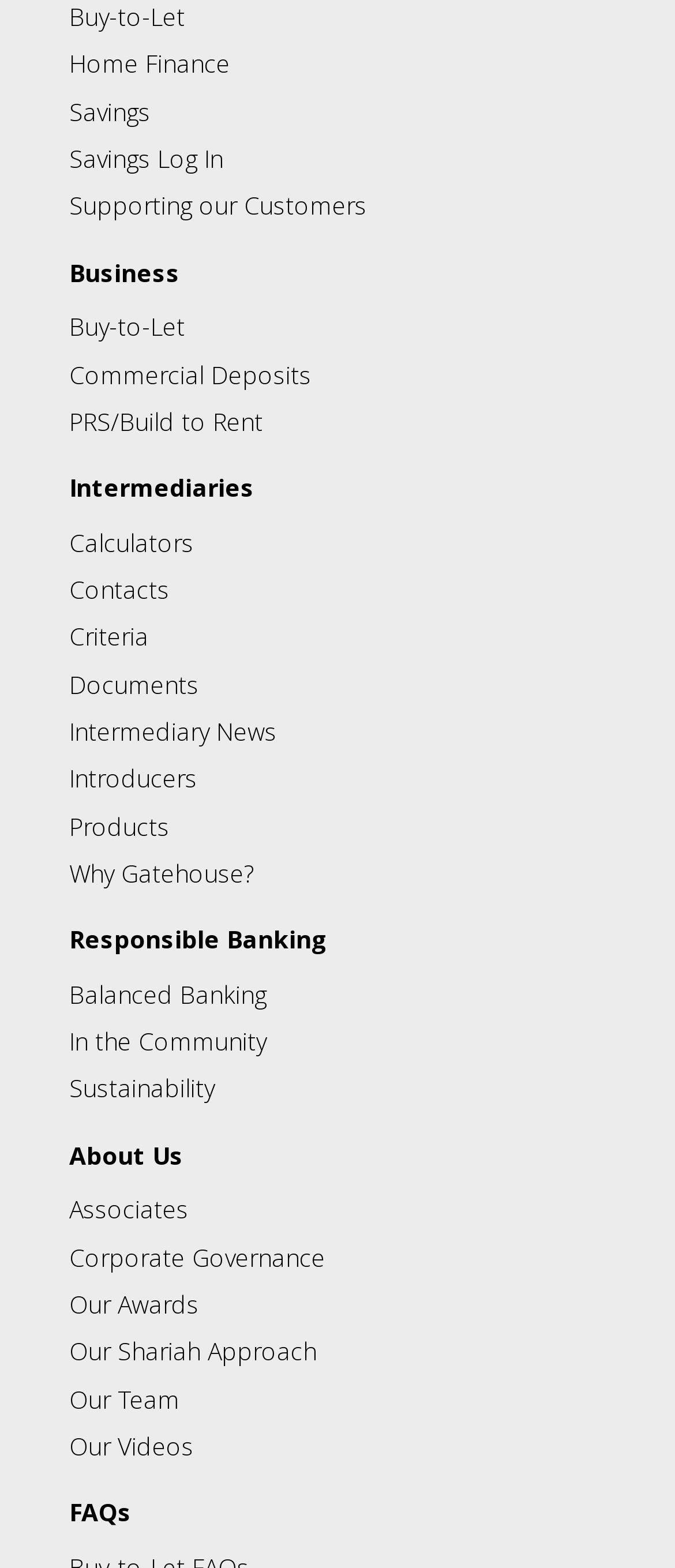Please answer the following question using a single word or phrase: 
How many links are present on the webpage?

25